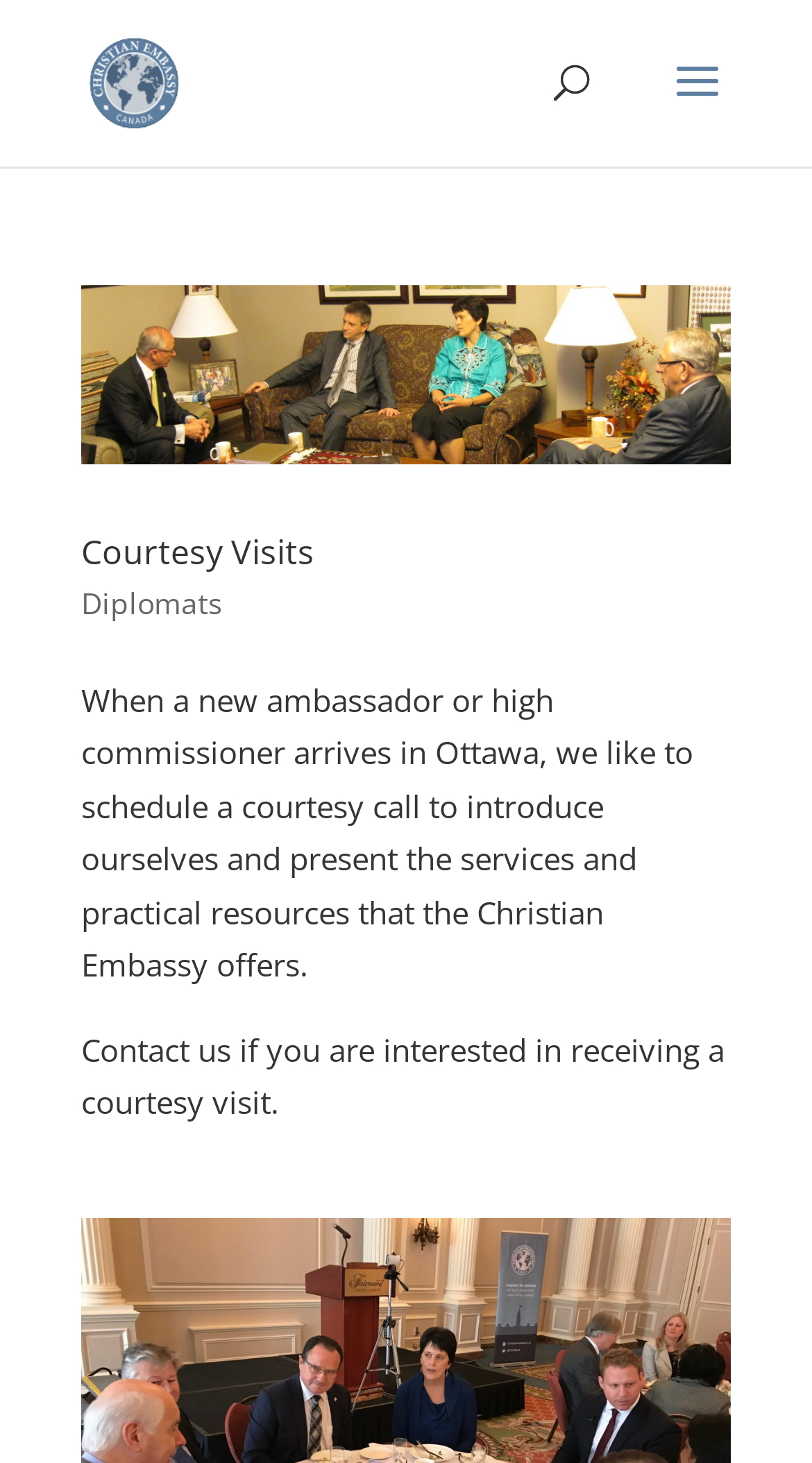What is the name of the organization offering courtesy visits?
Respond to the question with a well-detailed and thorough answer.

The webpage indicates that the Christian Embassy is the organization that offers courtesy visits to diplomats and high commissioners in Ottawa.